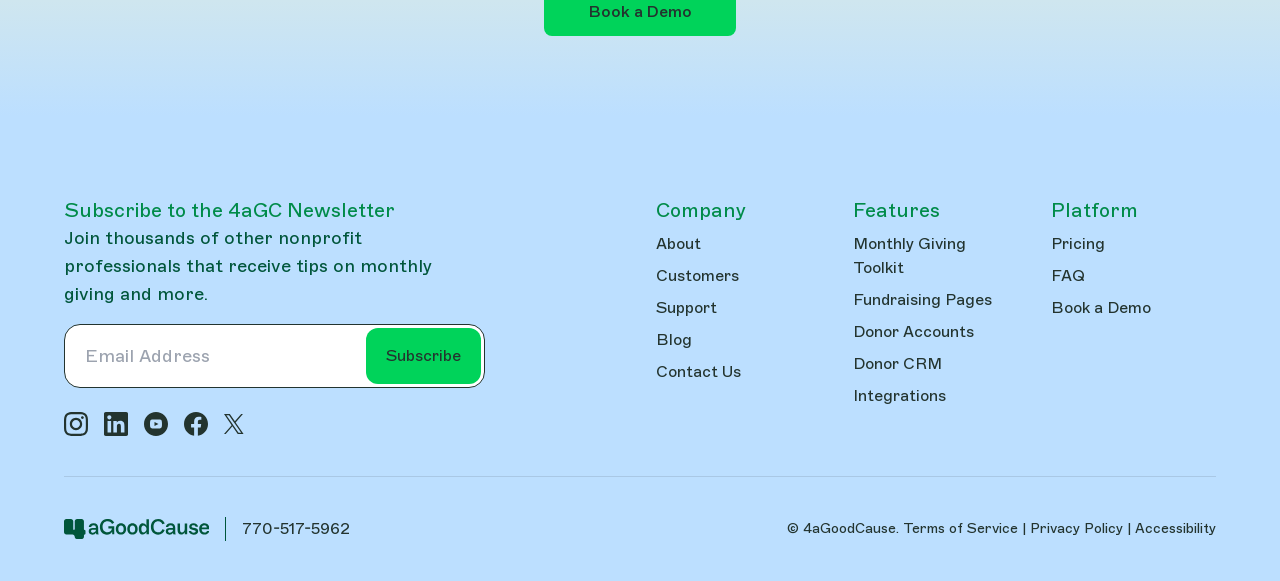What are the main categories on the webpage?
Examine the screenshot and reply with a single word or phrase.

Company, Features, Platform